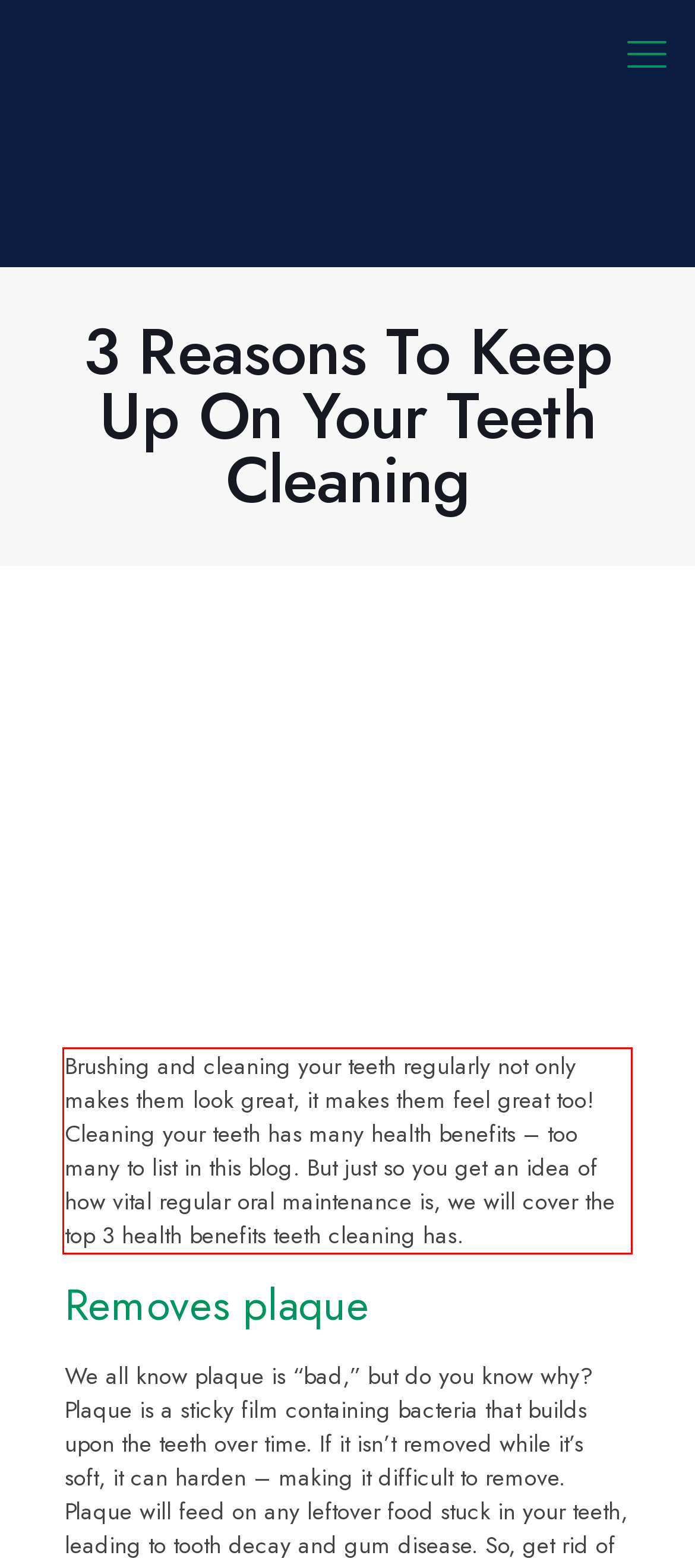Using the provided screenshot of a webpage, recognize and generate the text found within the red rectangle bounding box.

Brushing and cleaning your teeth regularly not only makes them look great, it makes them feel great too! Cleaning your teeth has many health benefits – too many to list in this blog. But just so you get an idea of how vital regular oral maintenance is, we will cover the top 3 health benefits teeth cleaning has.